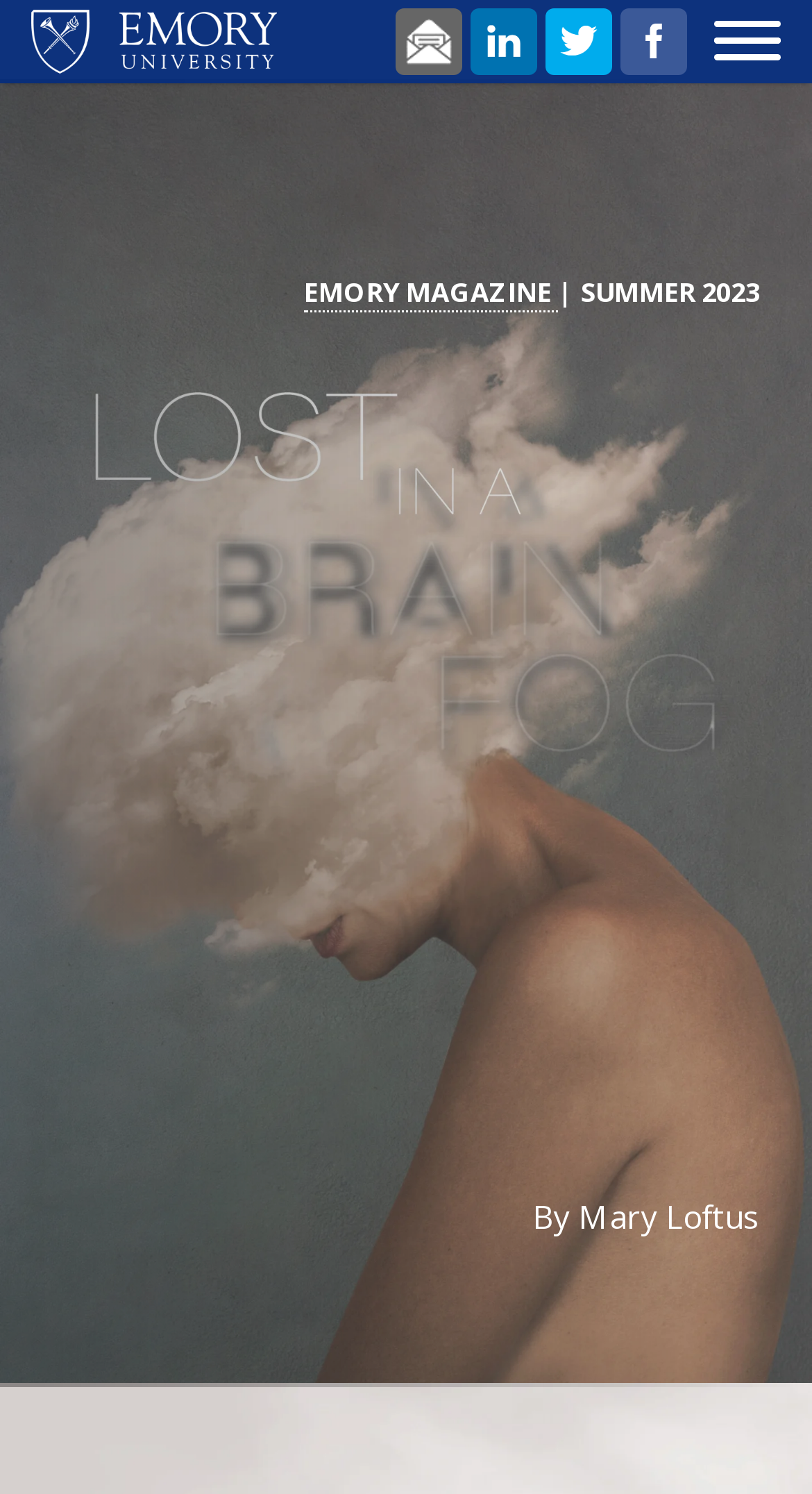What is the illustration about in the header section?
Provide a detailed answer to the question using information from the image.

The answer can be found by looking at the header section of the webpage, where there is an image with a description 'Photo illustration of woman with fog surrounding head'.